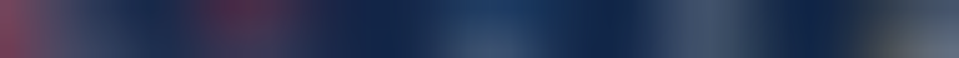What does the image reflect about All-County Apparel's commitment?
Please provide a single word or phrase answer based on the image.

Providing diverse and stylish options